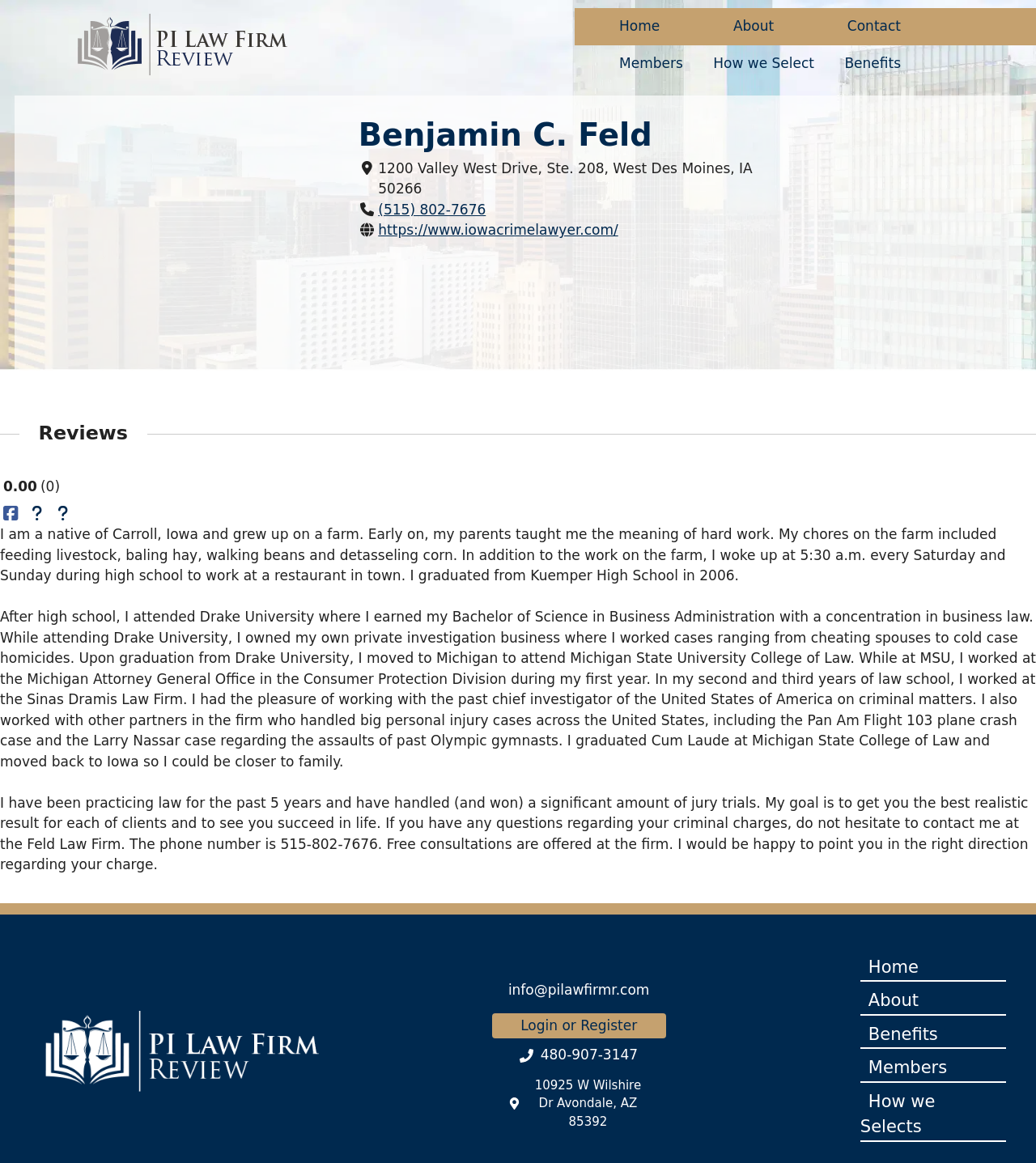Provide the bounding box coordinates for the UI element that is described as: "password security (2)".

None